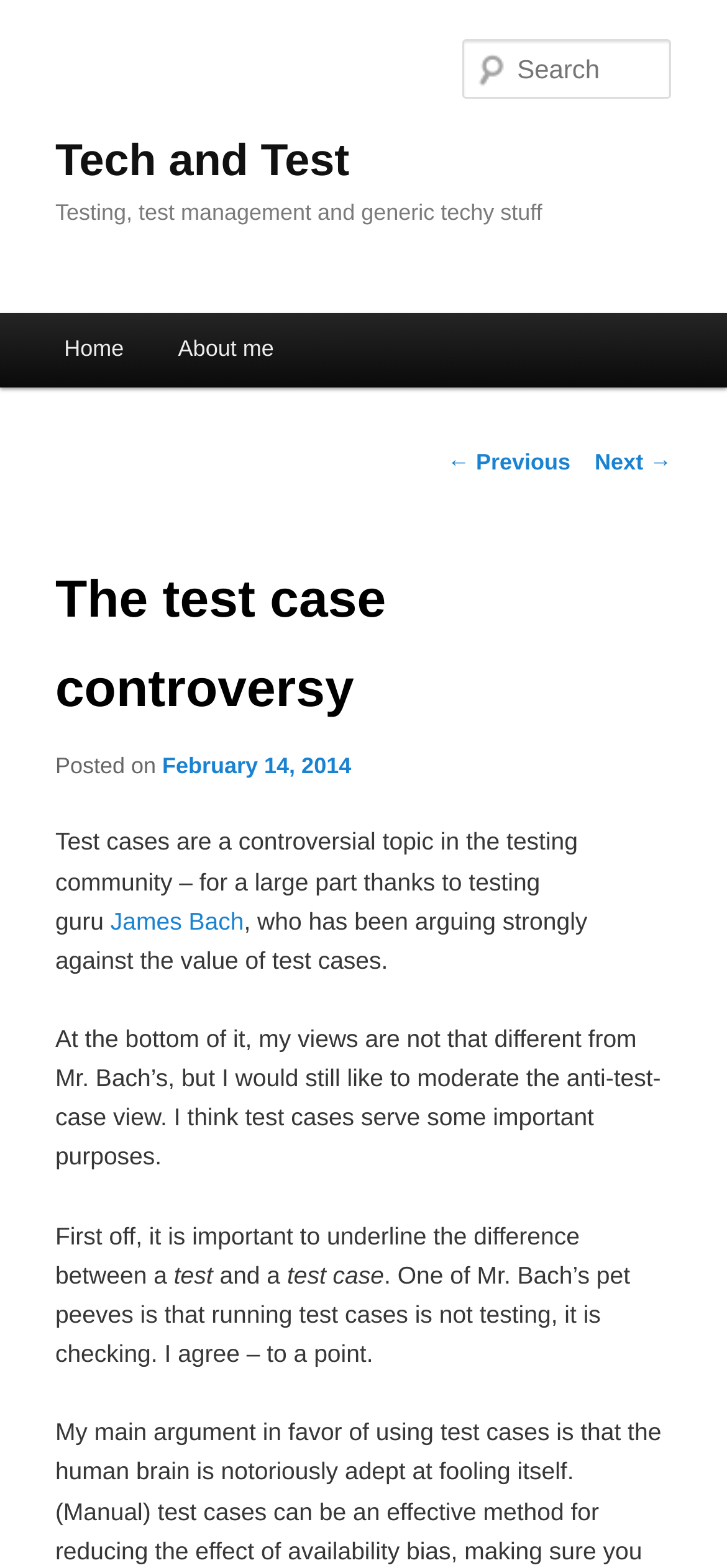Determine the bounding box coordinates of the element that should be clicked to execute the following command: "read about the author".

[0.208, 0.2, 0.414, 0.248]